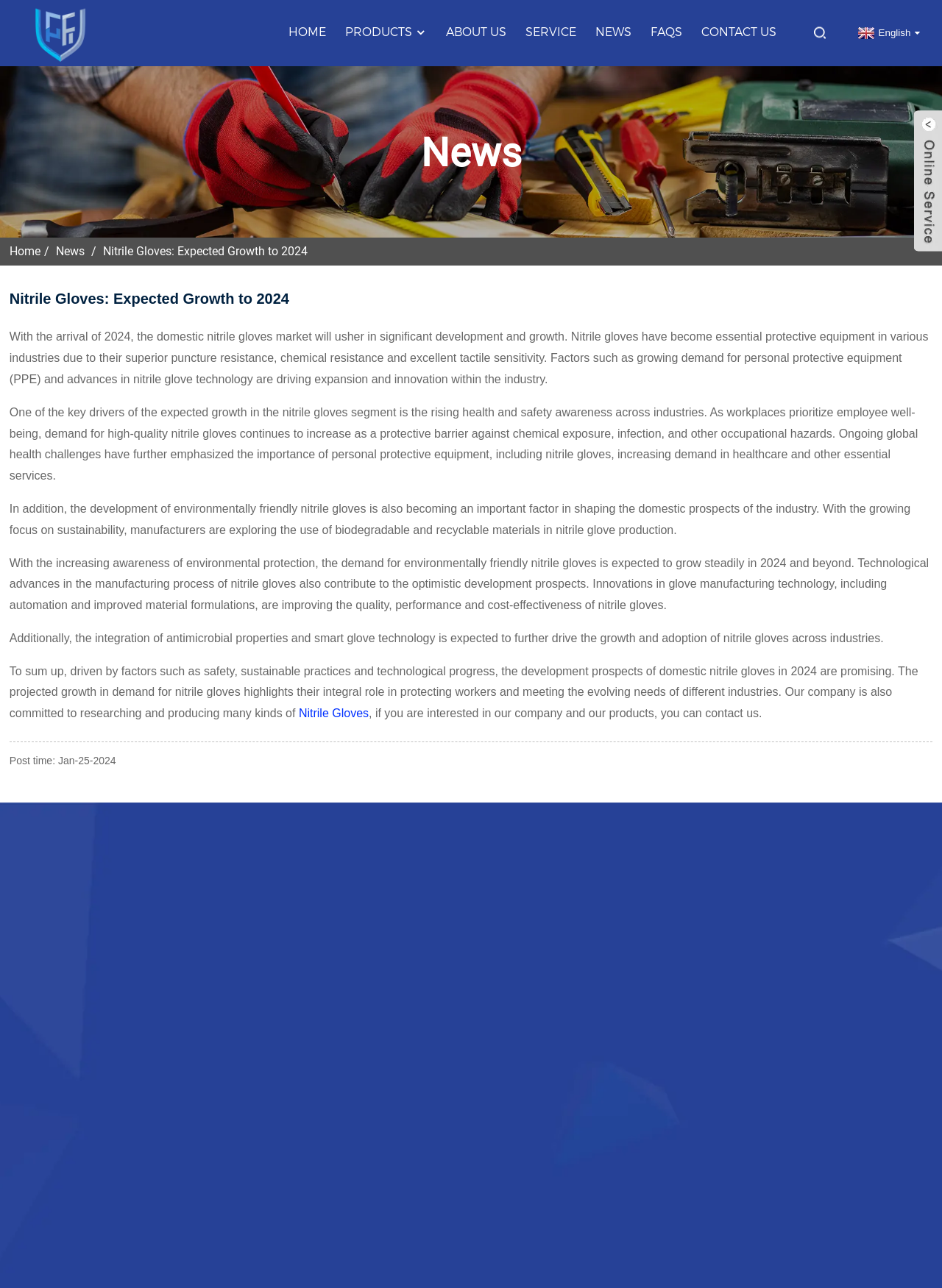Please identify the bounding box coordinates for the region that you need to click to follow this instruction: "Click the 'ABOUT US' link".

[0.473, 0.02, 0.538, 0.029]